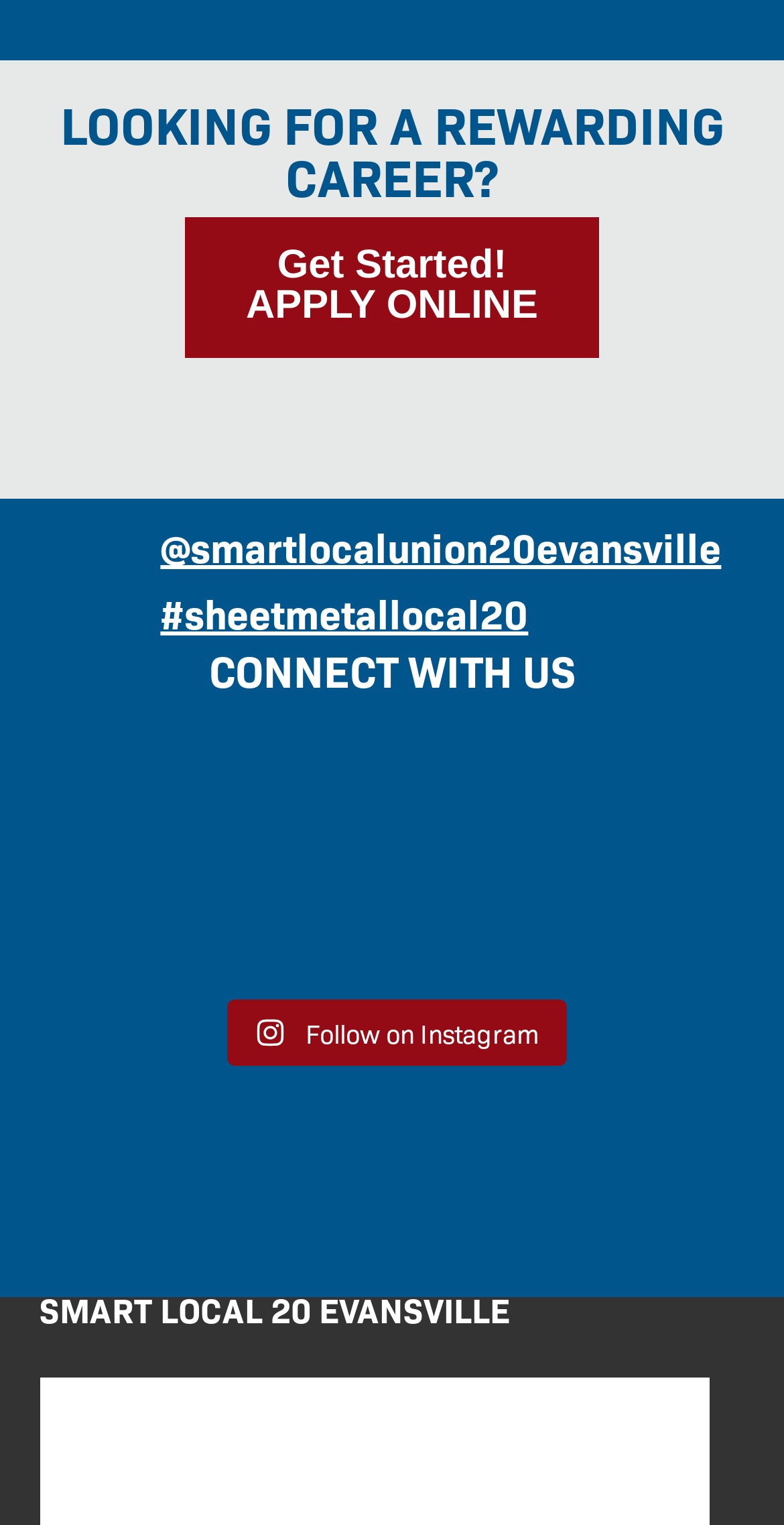What is the link text of the button below the main heading?
Utilize the information in the image to give a detailed answer to the question.

The link text of the button below the main heading is 'Get Started! APPLY ONLINE' which is located at a bounding box coordinate of [0.237, 0.143, 0.763, 0.235].